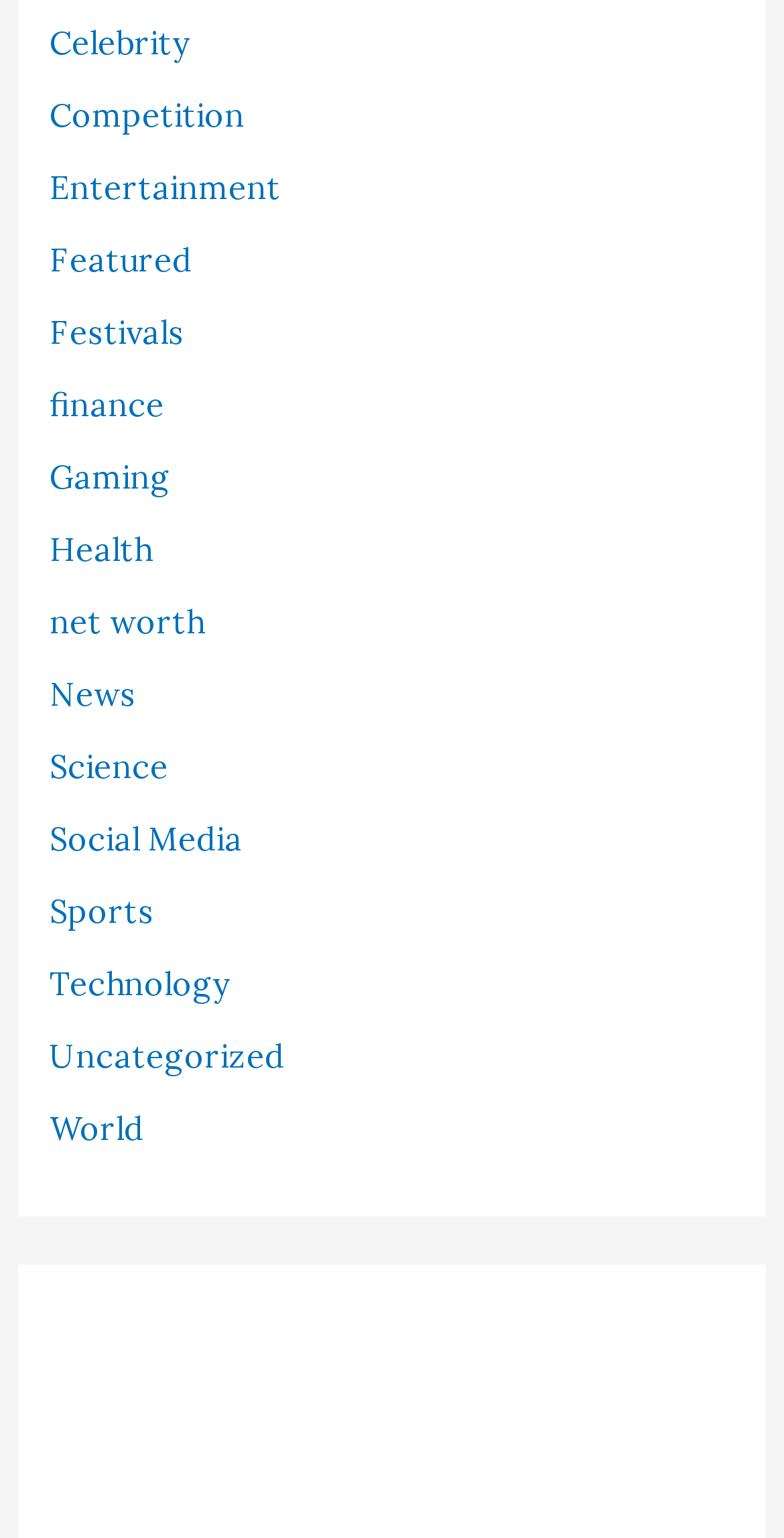Is there a category for Sports on this webpage?
Please provide a detailed and comprehensive answer to the question.

I scanned the list of links on the webpage and found a category called 'Sports', which is located near the bottom of the list.